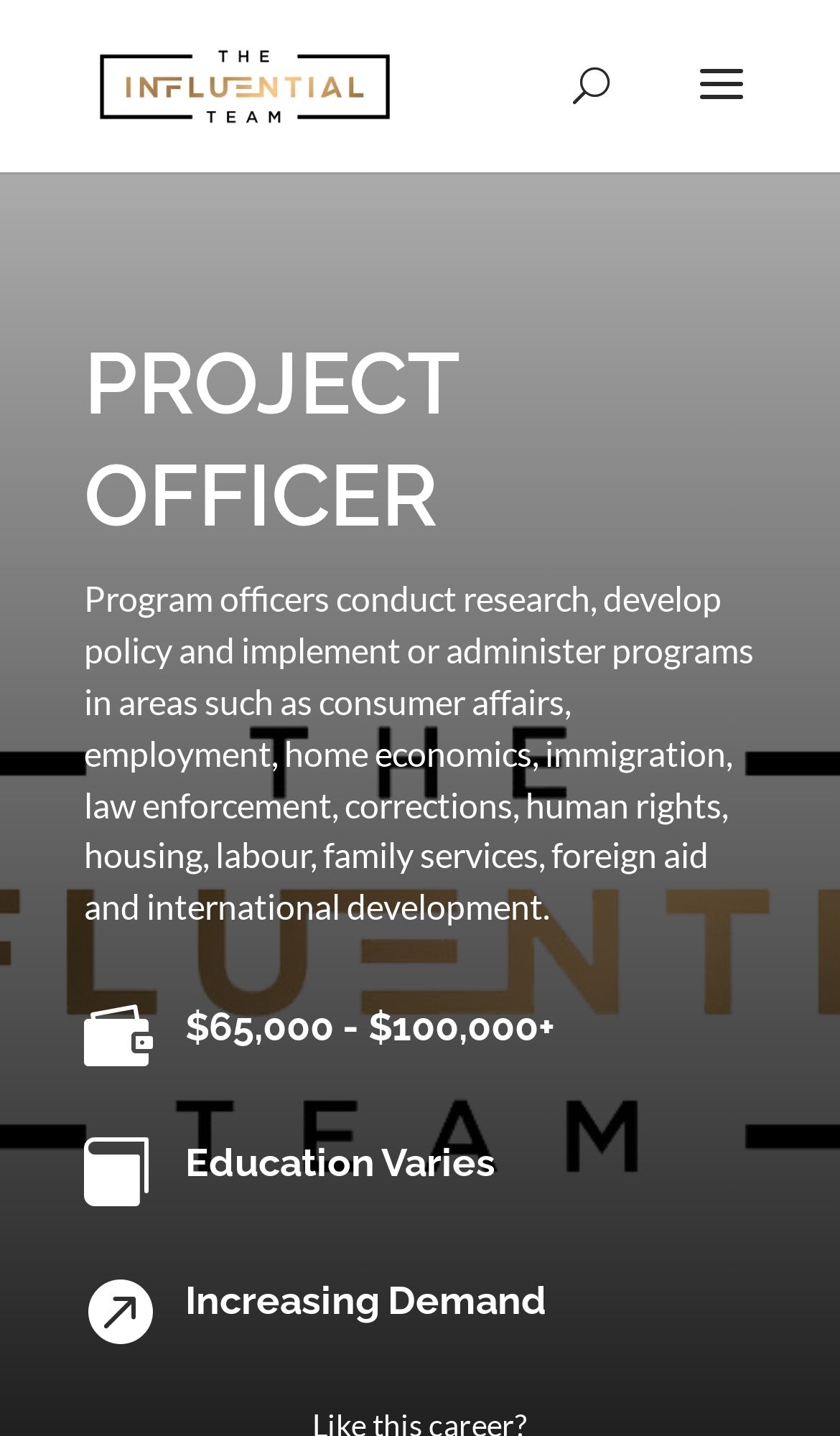Using details from the image, please answer the following question comprehensively:
What is the demand trend for Project Officers?

I found the answer by looking at the LayoutTable element with the heading 'Increasing Demand' which is located at the bottom of the webpage.